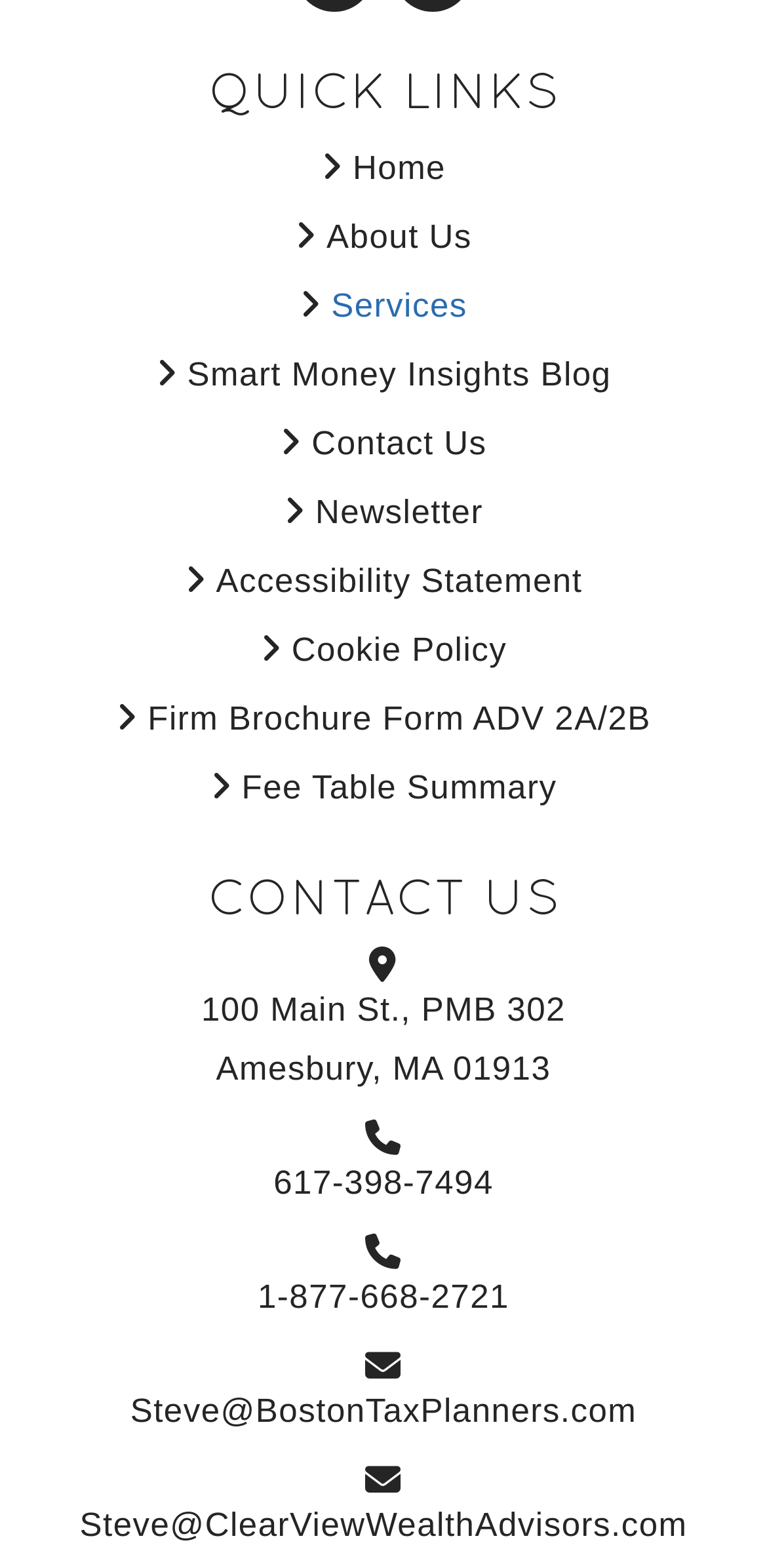Provide a thorough and detailed response to the question by examining the image: 
What is the phone number for local calls?

I found the phone number by looking at the 'CONTACT US' section, where it lists two phone numbers. The first one, '617-398-7494', appears to be for local calls, while the second one is a toll-free number.